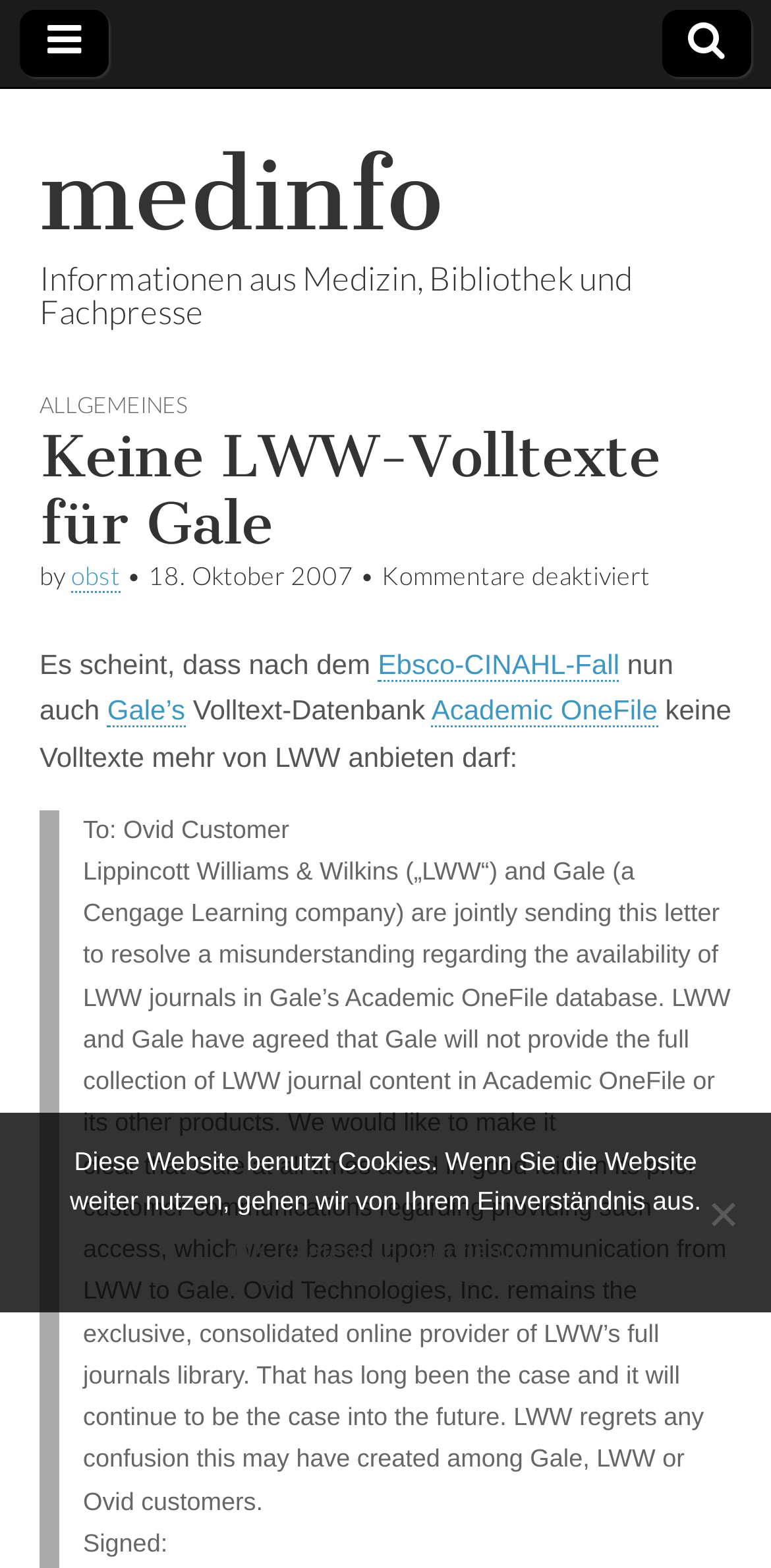Determine the bounding box for the described HTML element: "Academic OneFile". Ensure the coordinates are four float numbers between 0 and 1 in the format [left, top, right, bottom].

[0.56, 0.443, 0.853, 0.464]